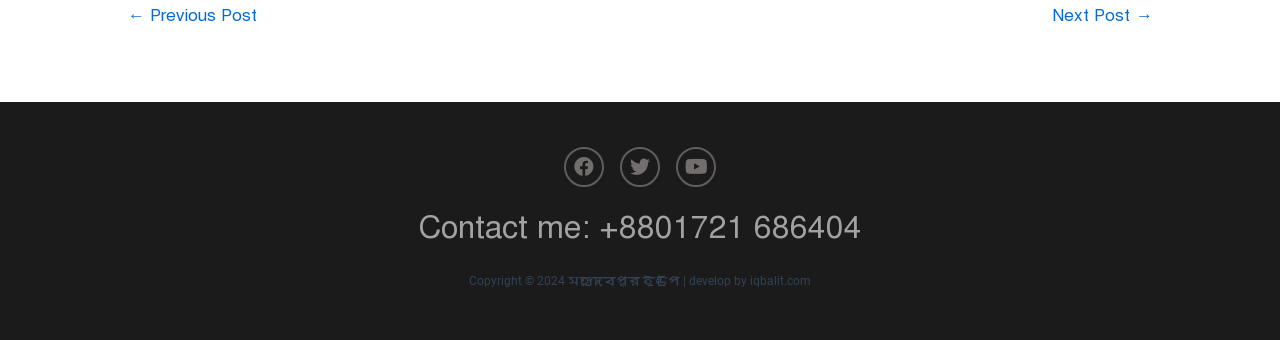Using the description "Next Post →", predict the bounding box of the relevant HTML element.

[0.802, 0.02, 0.92, 0.07]